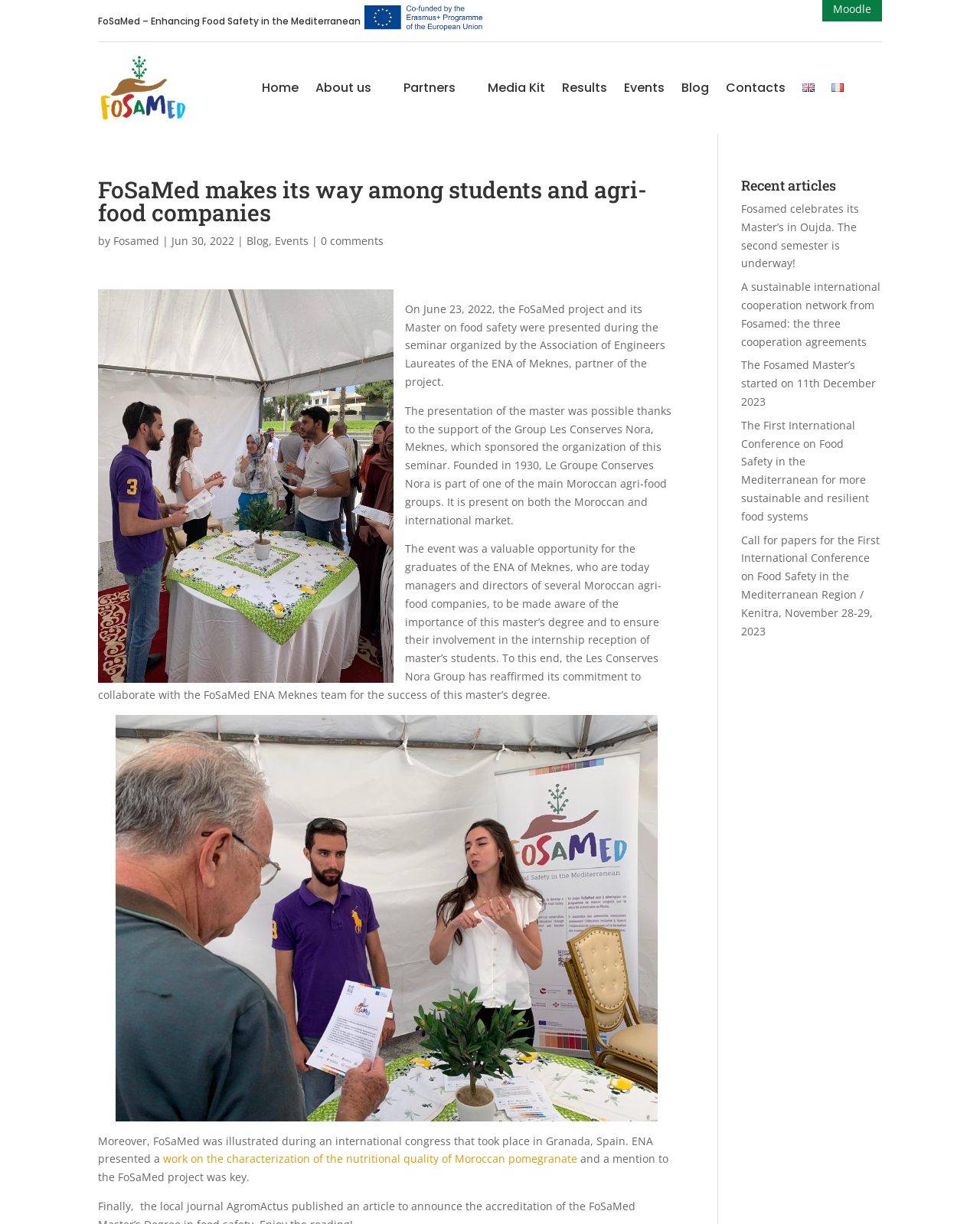Please examine the image and answer the question with a detailed explanation:
How many recent articles are listed on the webpage?

The question asks about the number of recent articles listed on the webpage. From the webpage, we can see that there are 5 links listed under the heading 'Recent articles'. Therefore, the answer is 5.